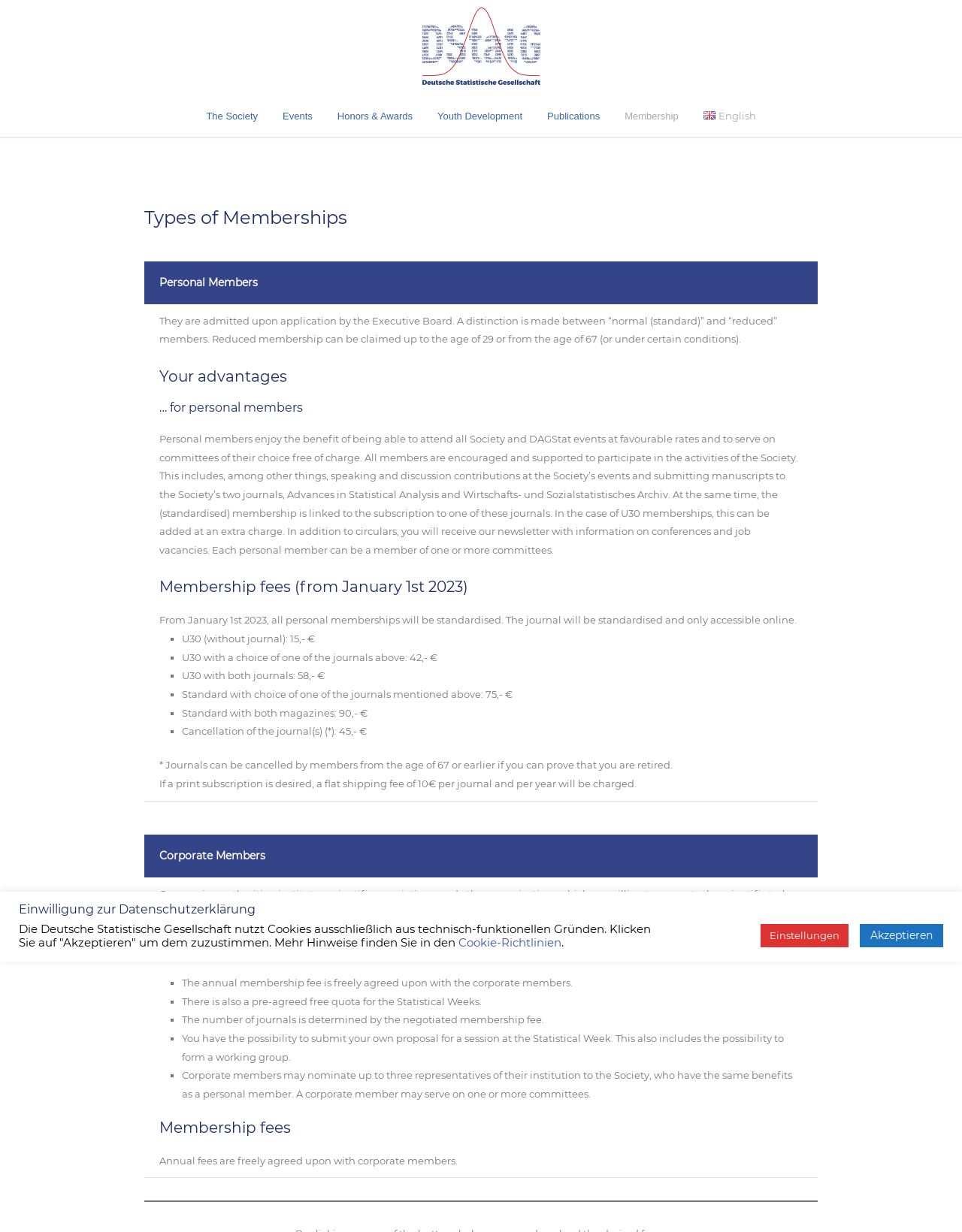Please identify the bounding box coordinates of the element that needs to be clicked to execute the following command: "Learn about corporate members". Provide the bounding box using four float numbers between 0 and 1, formatted as [left, top, right, bottom].

[0.166, 0.763, 0.834, 0.778]